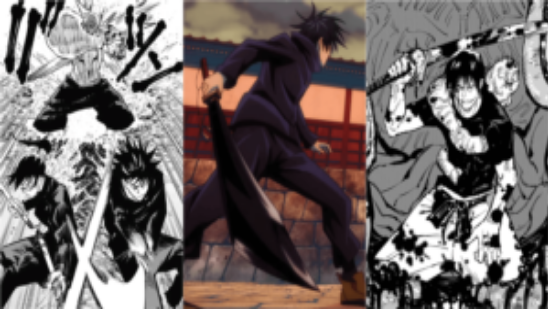What is the dominant color scheme of the illustrations on the left and right?
Using the image, give a concise answer in the form of a single word or short phrase.

Black and white